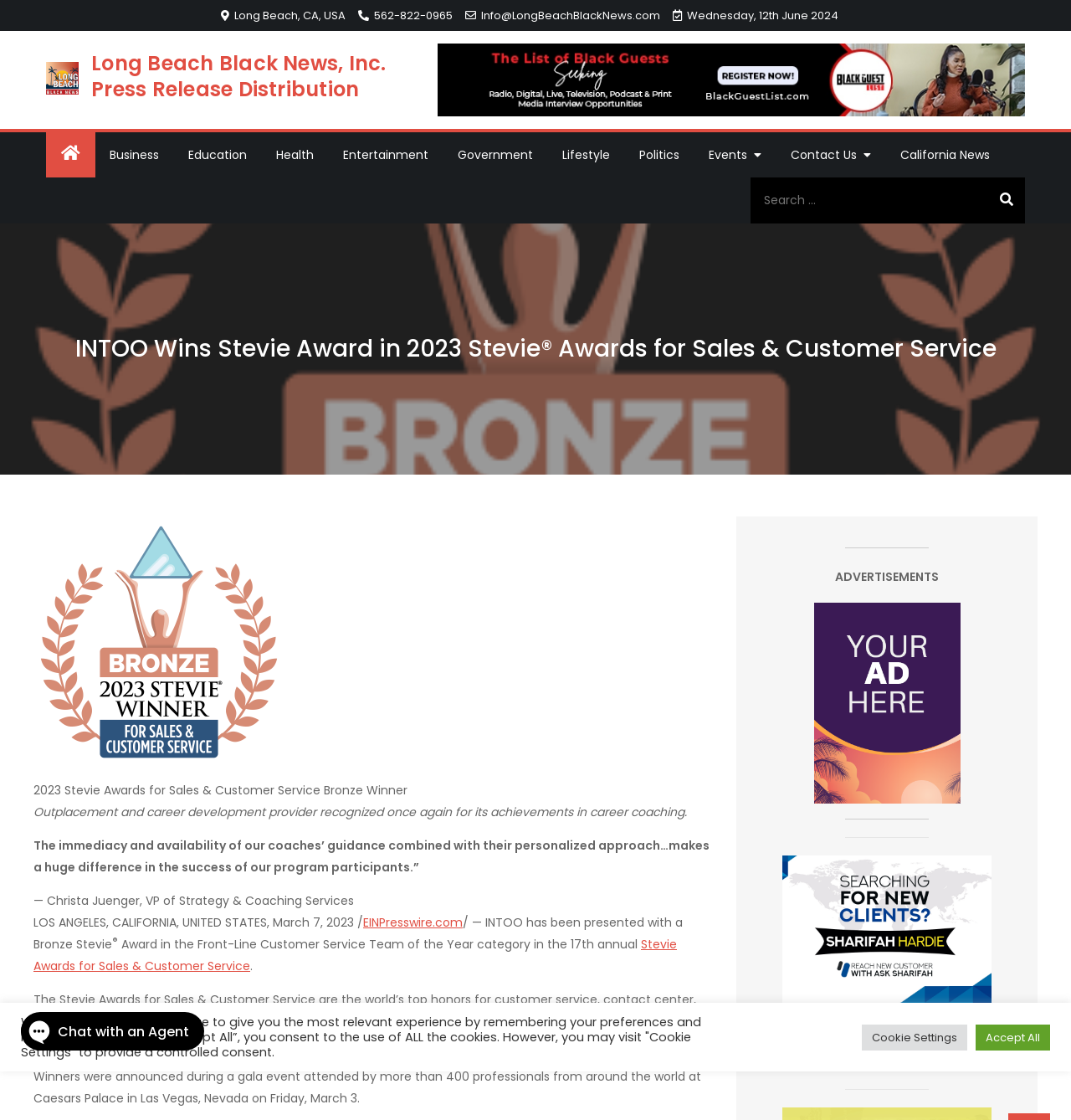Examine the image carefully and respond to the question with a detailed answer: 
Where was the gala event held?

The answer can be found in the text 'Winners were announced during a gala event attended by more than 400 professionals from around the world at Caesars Palace in Las Vegas, Nevada on Friday, March 3'.